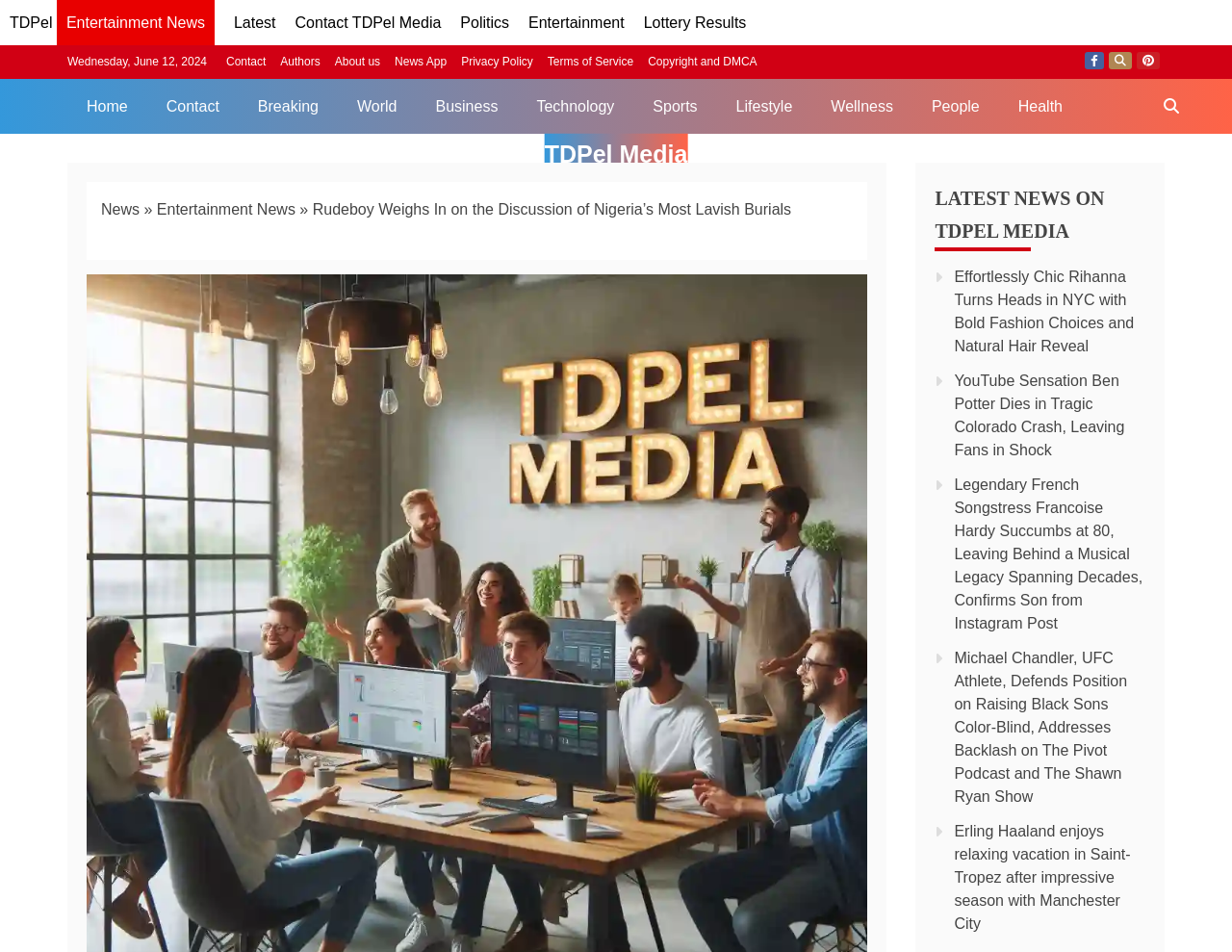Could you identify the text that serves as the heading for this webpage?

Rudeboy Weighs In on the Discussion of Nigeria’s Most Lavish Burials